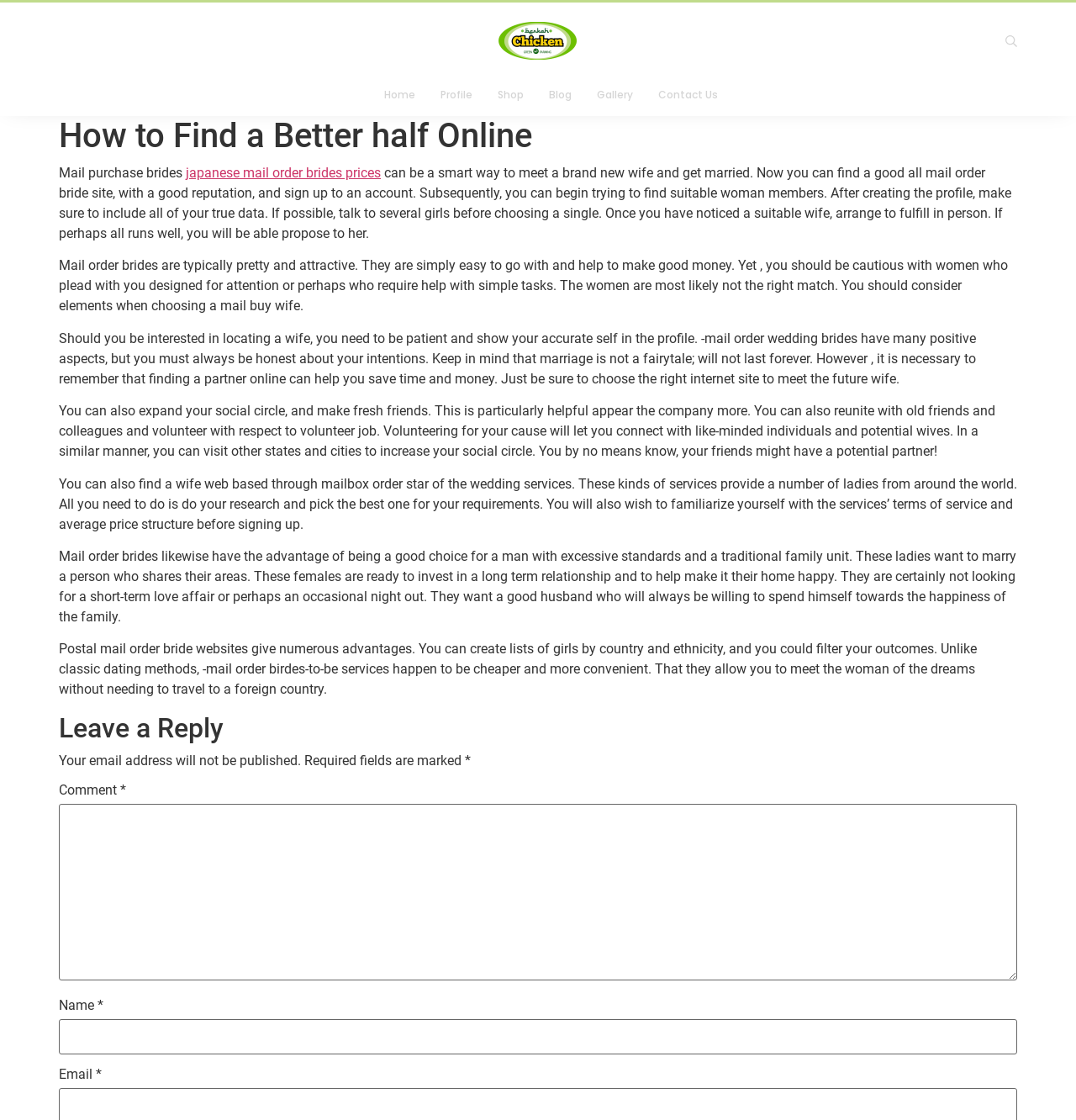Provide the bounding box coordinates of the HTML element this sentence describes: "Home".

[0.357, 0.077, 0.386, 0.092]